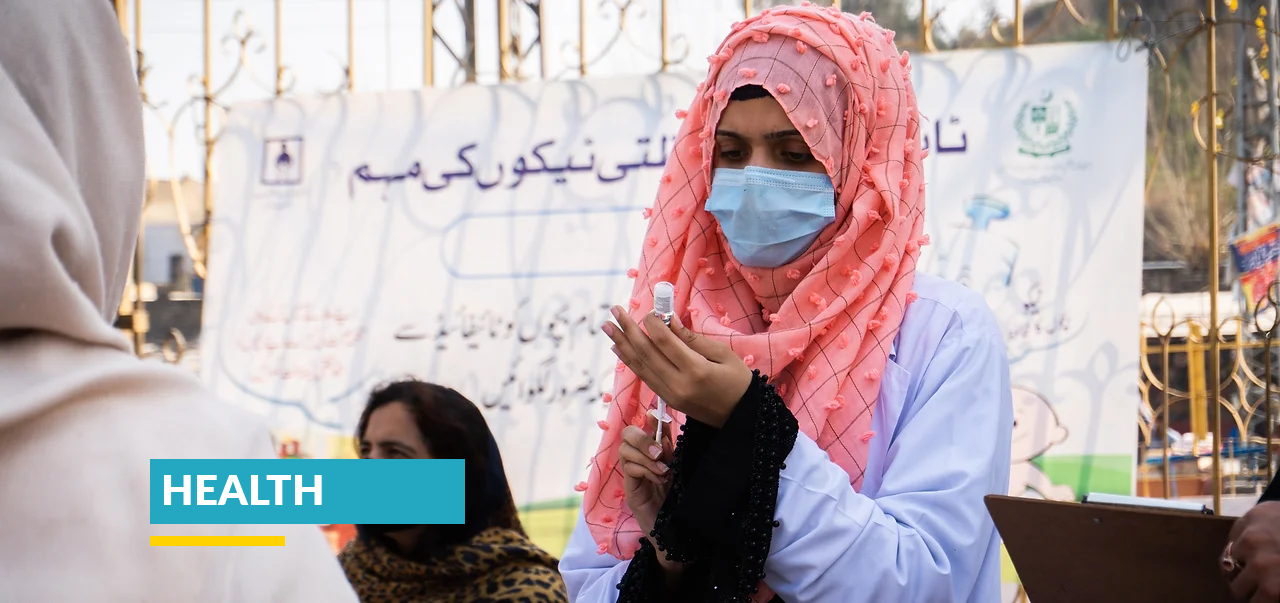Describe every aspect of the image in detail.

The image features a healthcare professional, identifiable by her lab coat and pink hijab adorned with decorative beads, as she prepares a vaccine. She is wearing a light blue mask for protection, indicating her commitment to health and safety practices. In the background, a banner displays informational content related to health initiatives. This image embodies the Tameer-e-Khalaq Foundation's efforts in enhancing health services, particularly through vaccination and community health support. The bold heading "HEALTH" at the bottom serves to emphasize the focus on health sector engagement and initiatives aimed at improving healthcare delivery.